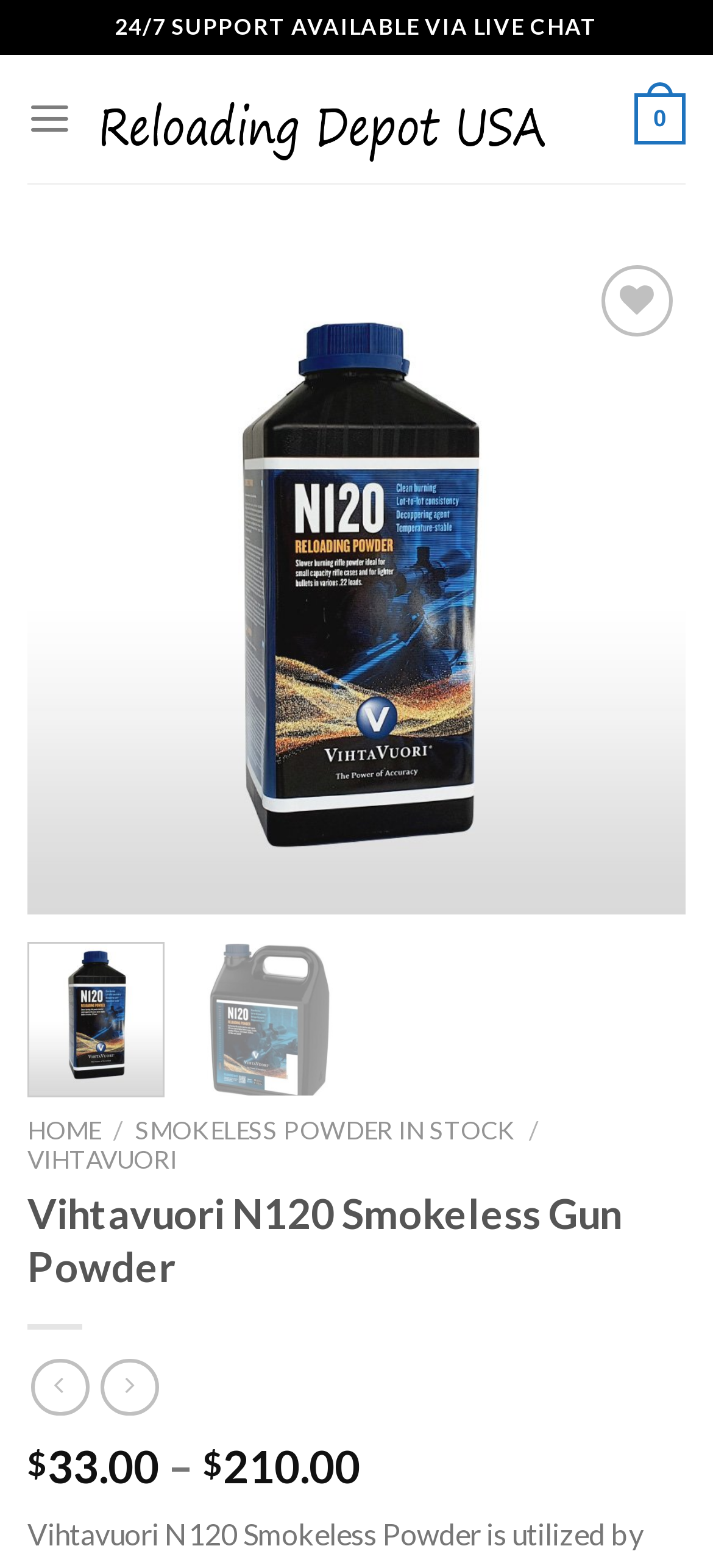Please identify the bounding box coordinates of the element's region that needs to be clicked to fulfill the following instruction: "Click on the 'VIHTAVUORI' link". The bounding box coordinates should consist of four float numbers between 0 and 1, i.e., [left, top, right, bottom].

[0.038, 0.73, 0.249, 0.749]